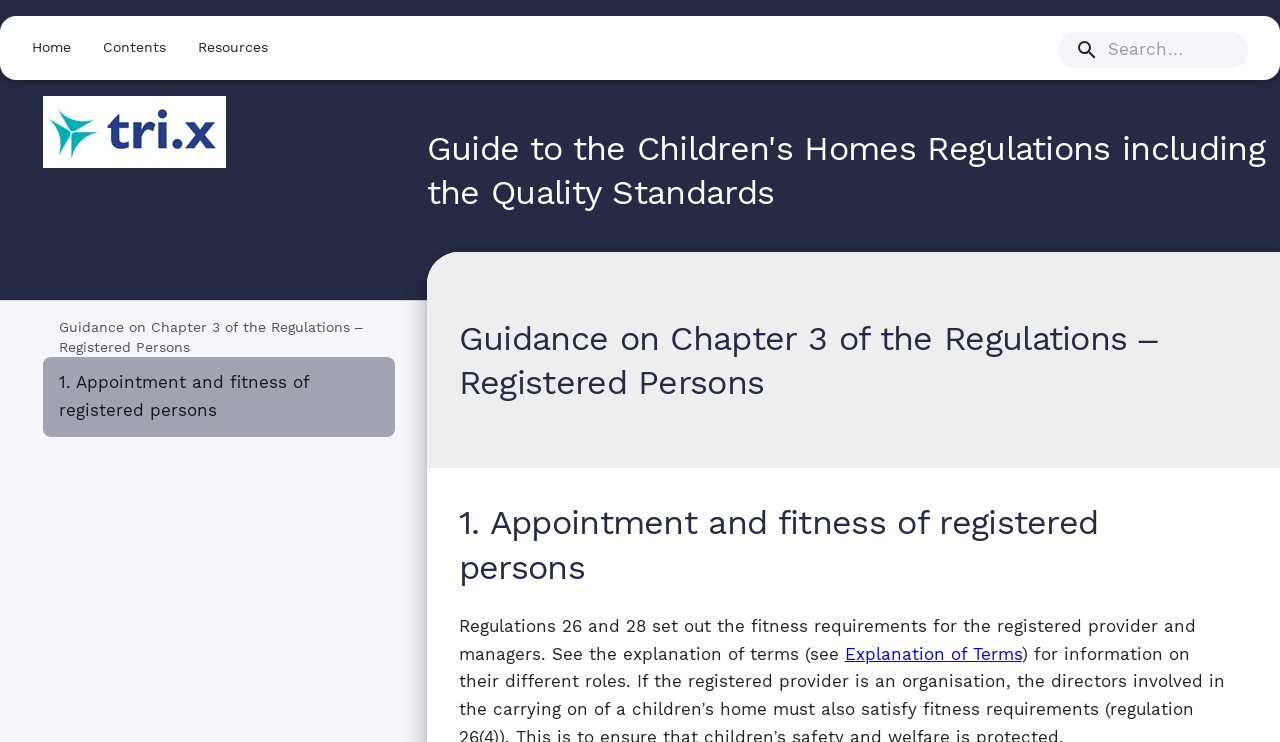Summarize the contents and layout of the webpage in detail.

The webpage appears to be a guidance document on Chapter 3 of the Regulations, specifically for Registered Persons. At the top-left corner, there is a company logo, accompanied by a link to the logo. Below the logo, there is a header section with three links: "Home", "Contents", and "Resources", aligned horizontally. To the right of these links, there is a search textbox.

Below the header section, there is a title "Guidance on Chapter 3 of the Regulations – Registered Persons" in a larger font size. Underneath the title, there is a link "1. Appointment and fitness of registered persons" which is also a button. This link is repeated further down the page, with a heading element above it.

The main content of the page starts with a heading "Guidance on Chapter 3 of the Regulations – Registered Persons" which spans almost the entire width of the page. Below this heading, there is a paragraph of text that discusses Regulations 26 and 28, which set out the fitness requirements for registered providers and managers. The text also includes a link to "Explanation of Terms" at the end of the paragraph.